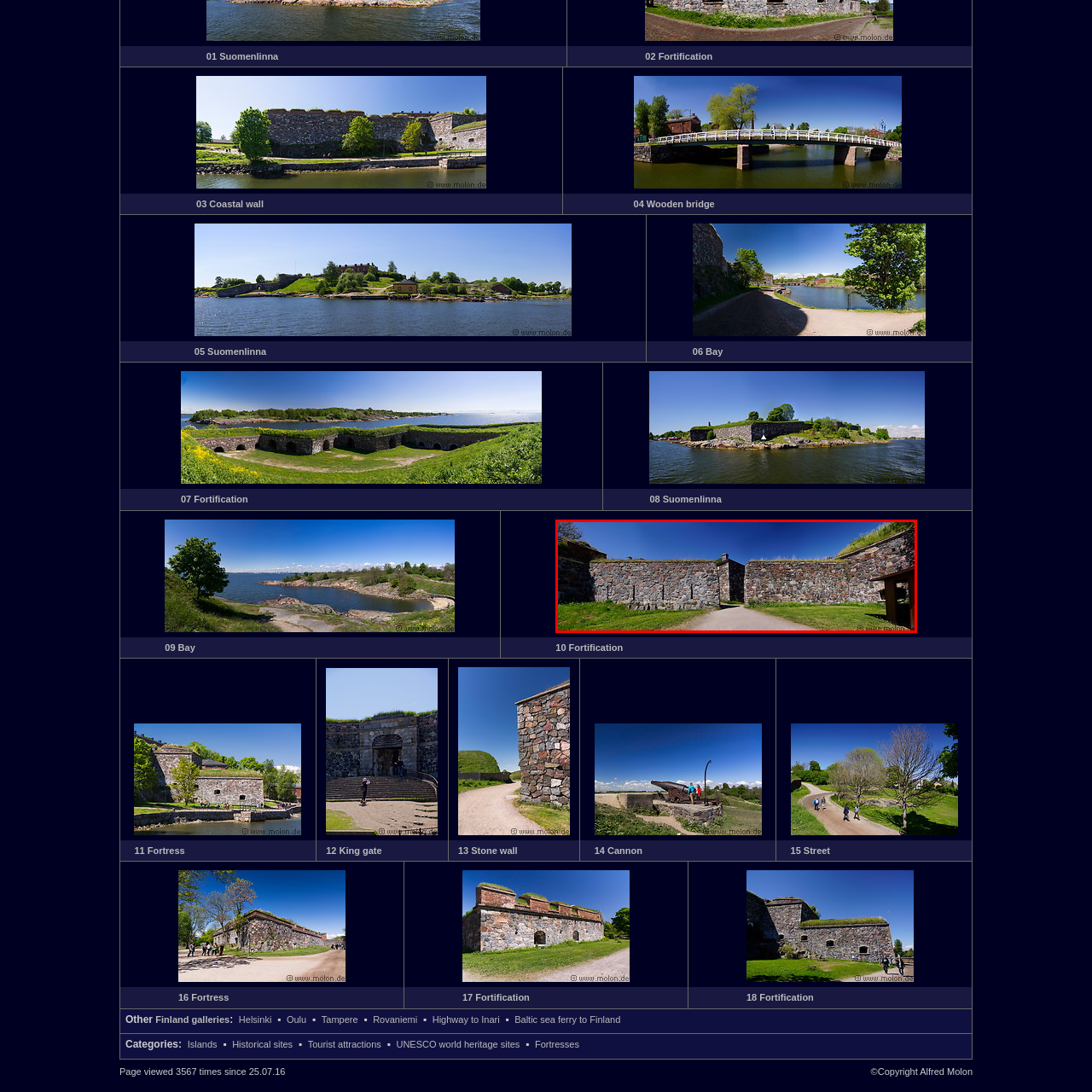Craft a detailed and vivid caption for the image that is highlighted by the red frame.

The image captures a stunning panoramic view of the historic fortifications at Suomenlinna, a UNESCO World Heritage site located off the coast of Helsinki, Finland. The scene is framed by weathered stone walls, suggestive of the fortress's long history as a military stronghold. The vibrant green grass in the foreground contrasts beautifully with the rustic textures of the stone, and the clear blue sky above adds a serene atmosphere to the landscape. A pathway leads through the archway at the center of the image, inviting visitors to explore the remnants of this remarkable structure, which showcases a unique blend of nature and history. The image reflects the charm and significance of the site as a popular destination for both tourists and locals.